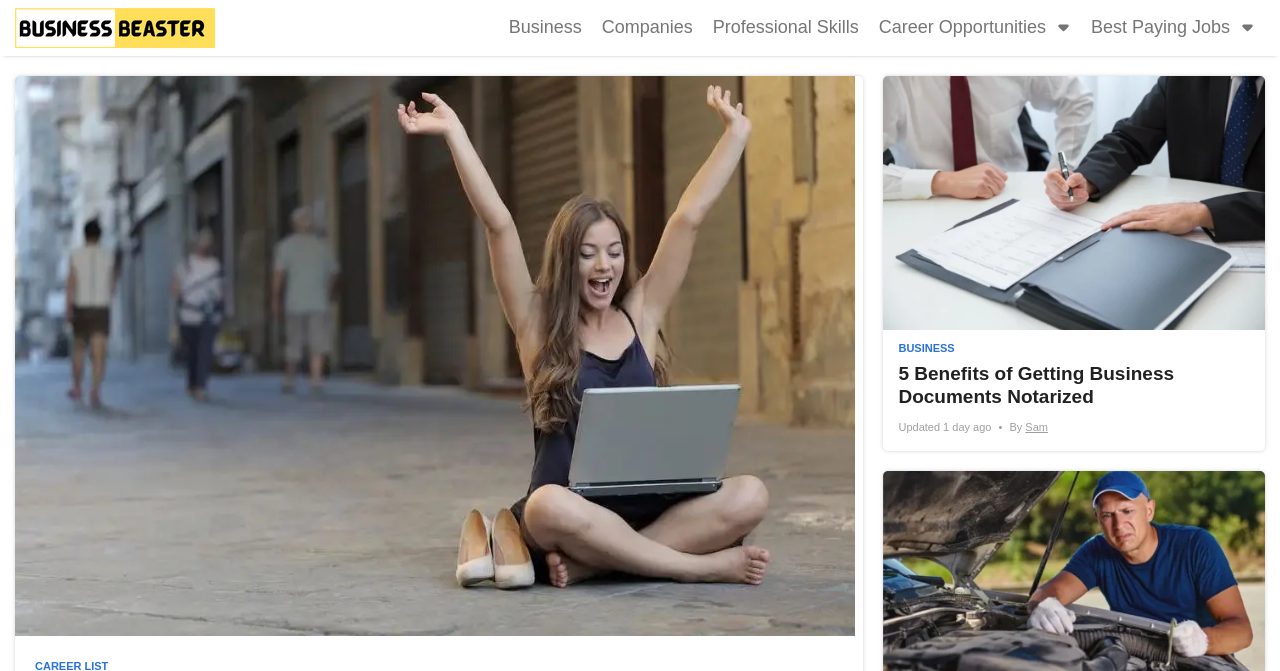Locate the bounding box coordinates of the element you need to click to accomplish the task described by this instruction: "Click the 'Contact Us' heading".

None